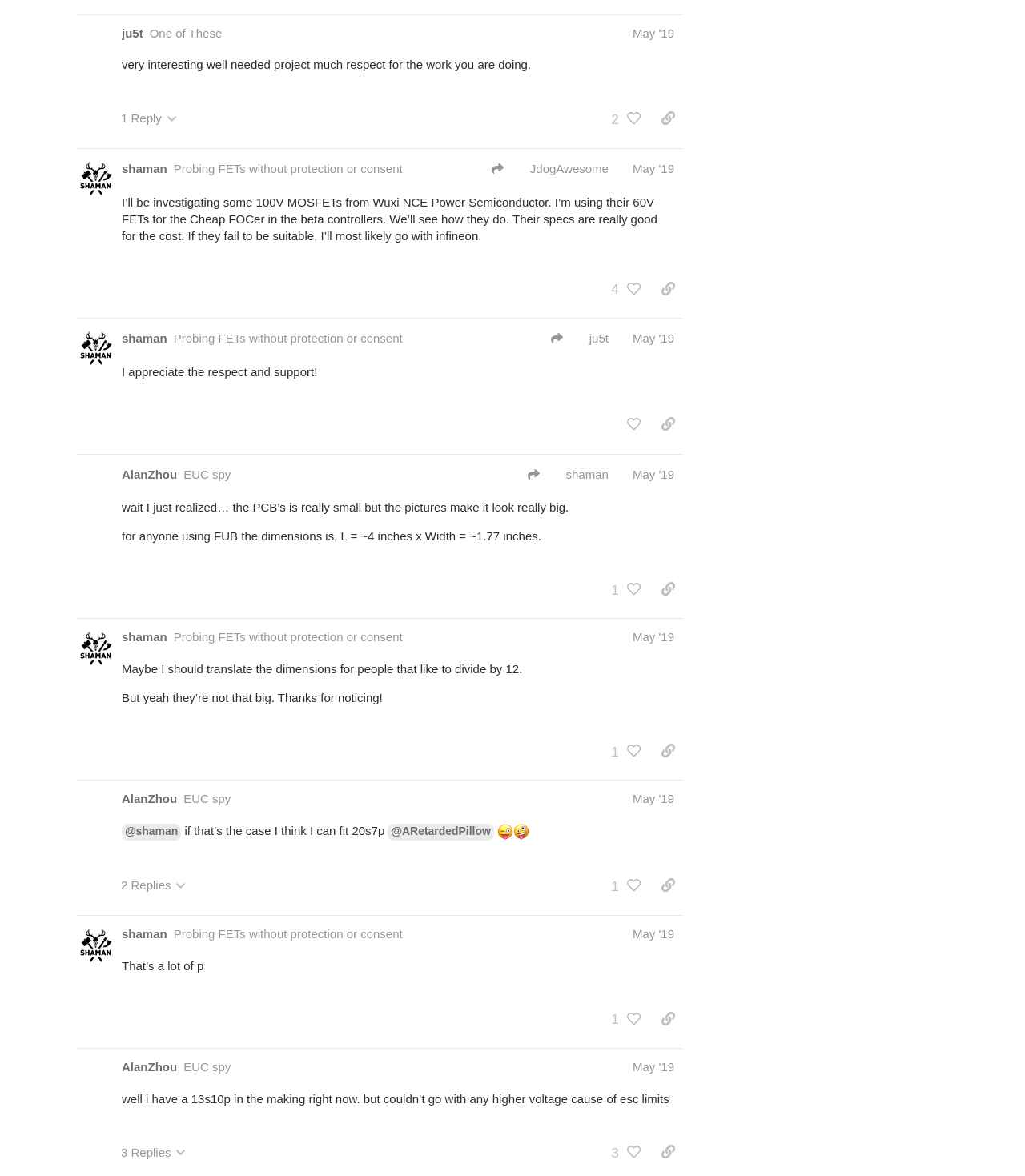Please identify the bounding box coordinates of the area that needs to be clicked to fulfill the following instruction: "Click to view the replies."

[0.11, 0.741, 0.189, 0.765]